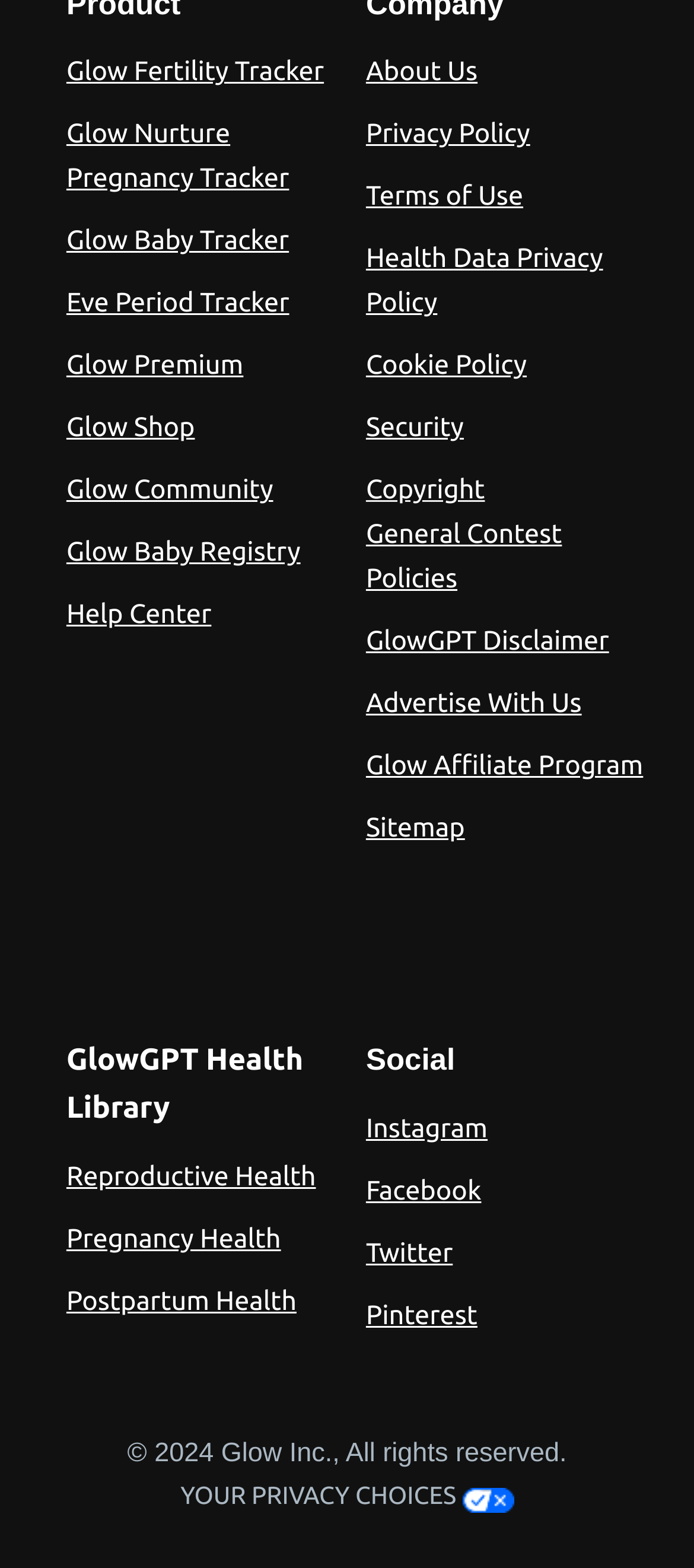Find the bounding box coordinates of the clickable area that will achieve the following instruction: "Follow Glow on Instagram".

[0.527, 0.709, 0.703, 0.728]